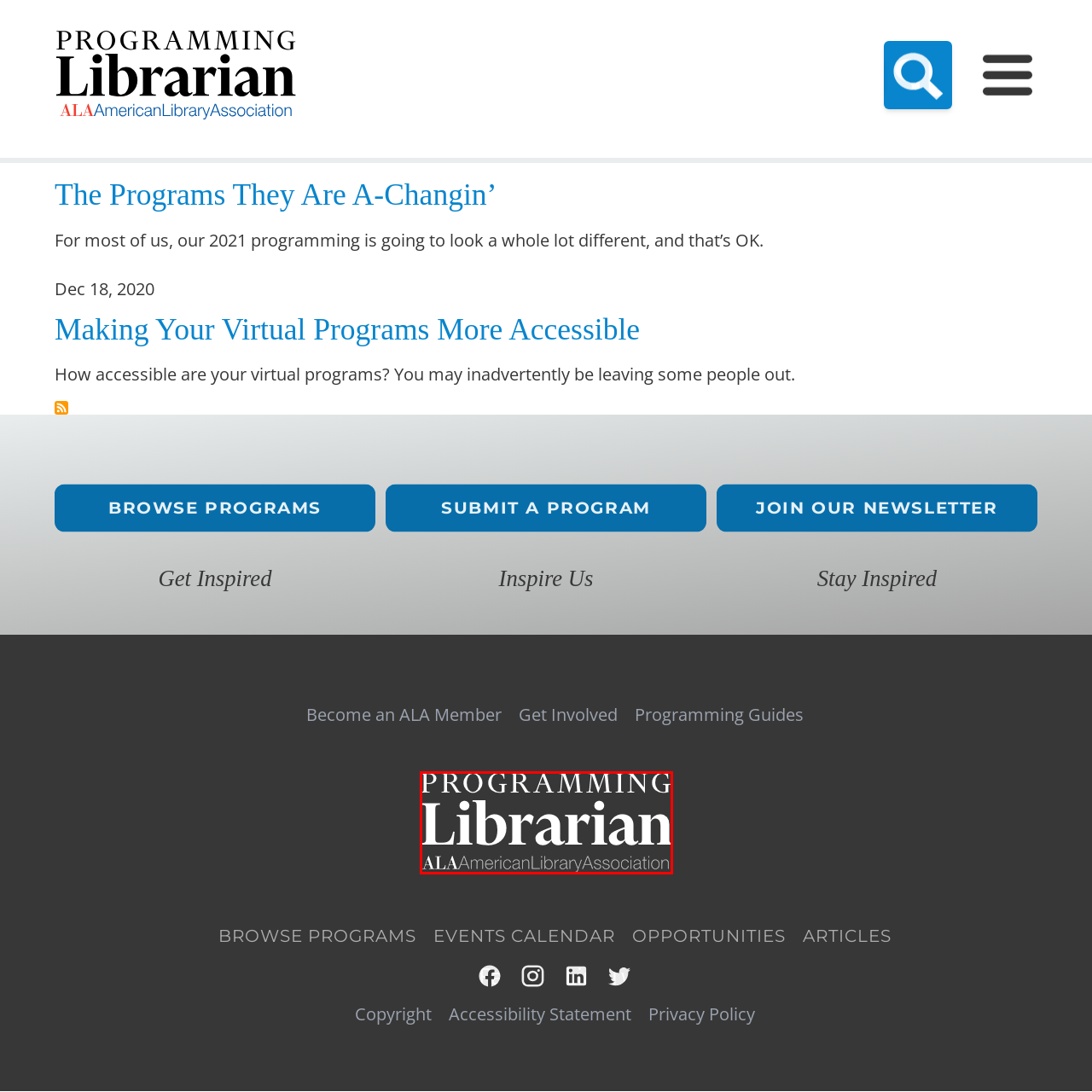Analyze the image surrounded by the red box and respond concisely: What is the mission of the ALA?

Promote access to programming resources